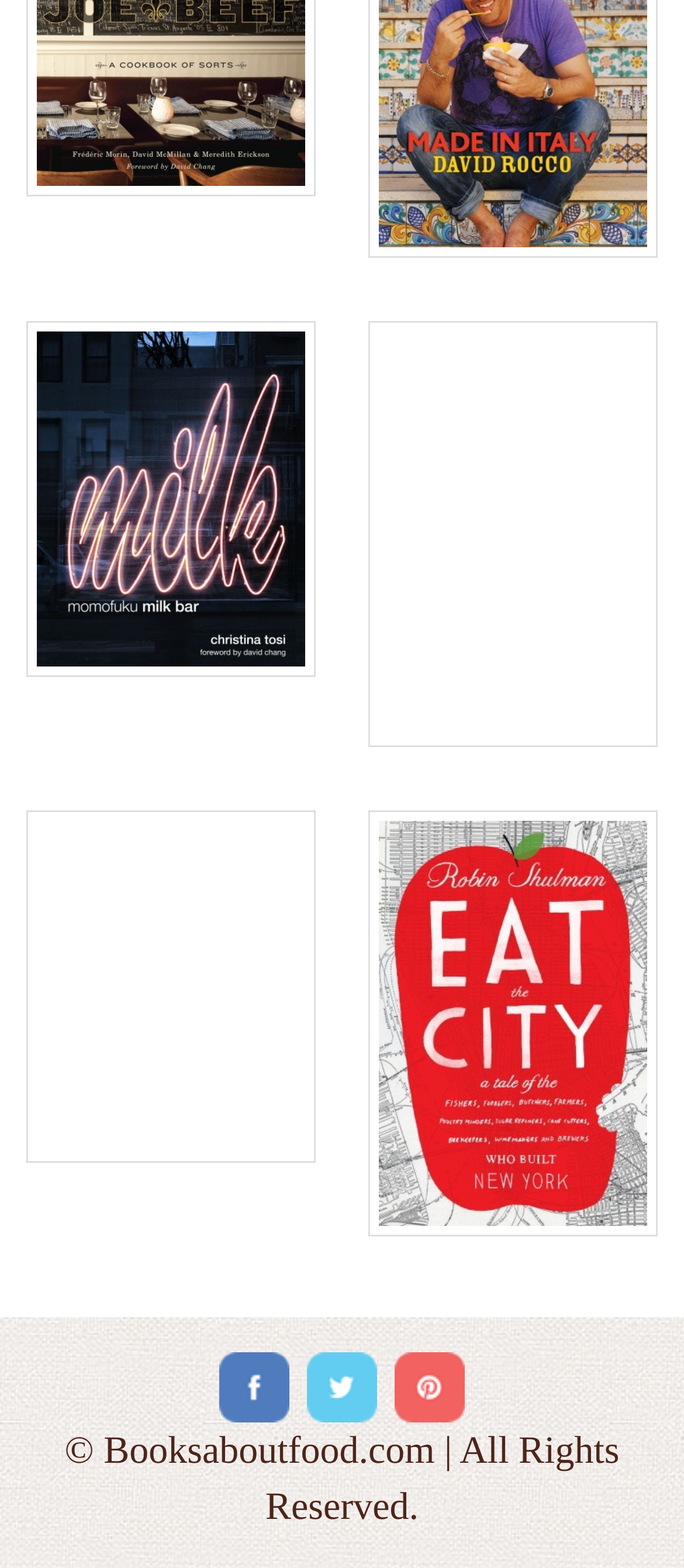Answer with a single word or phrase: 
How many social media links are there?

3